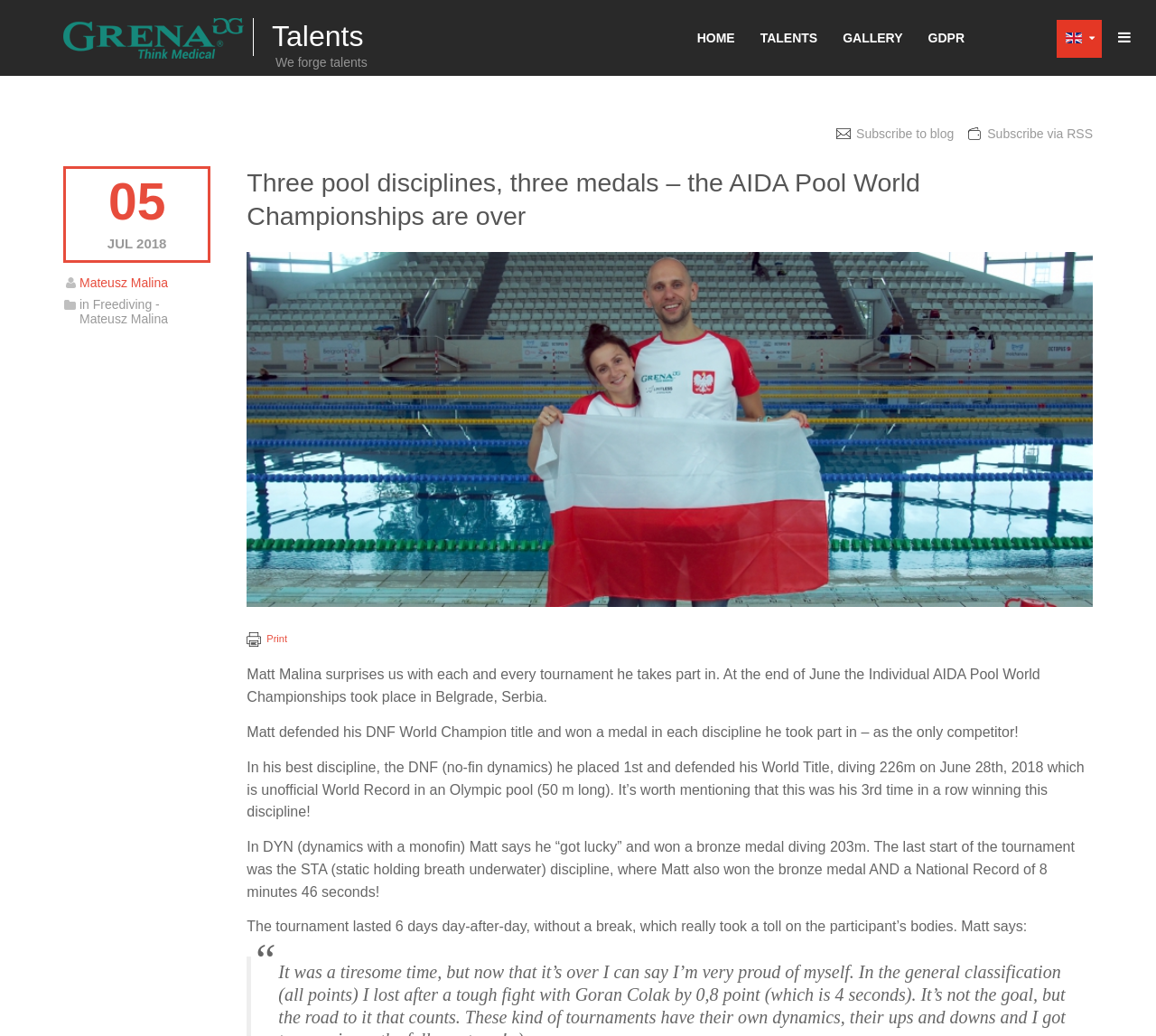Bounding box coordinates should be provided in the format (top-left x, top-left y, bottom-right x, bottom-right y) with all values between 0 and 1. Identify the bounding box for this UI element: GDPR

[0.803, 0.006, 0.834, 0.067]